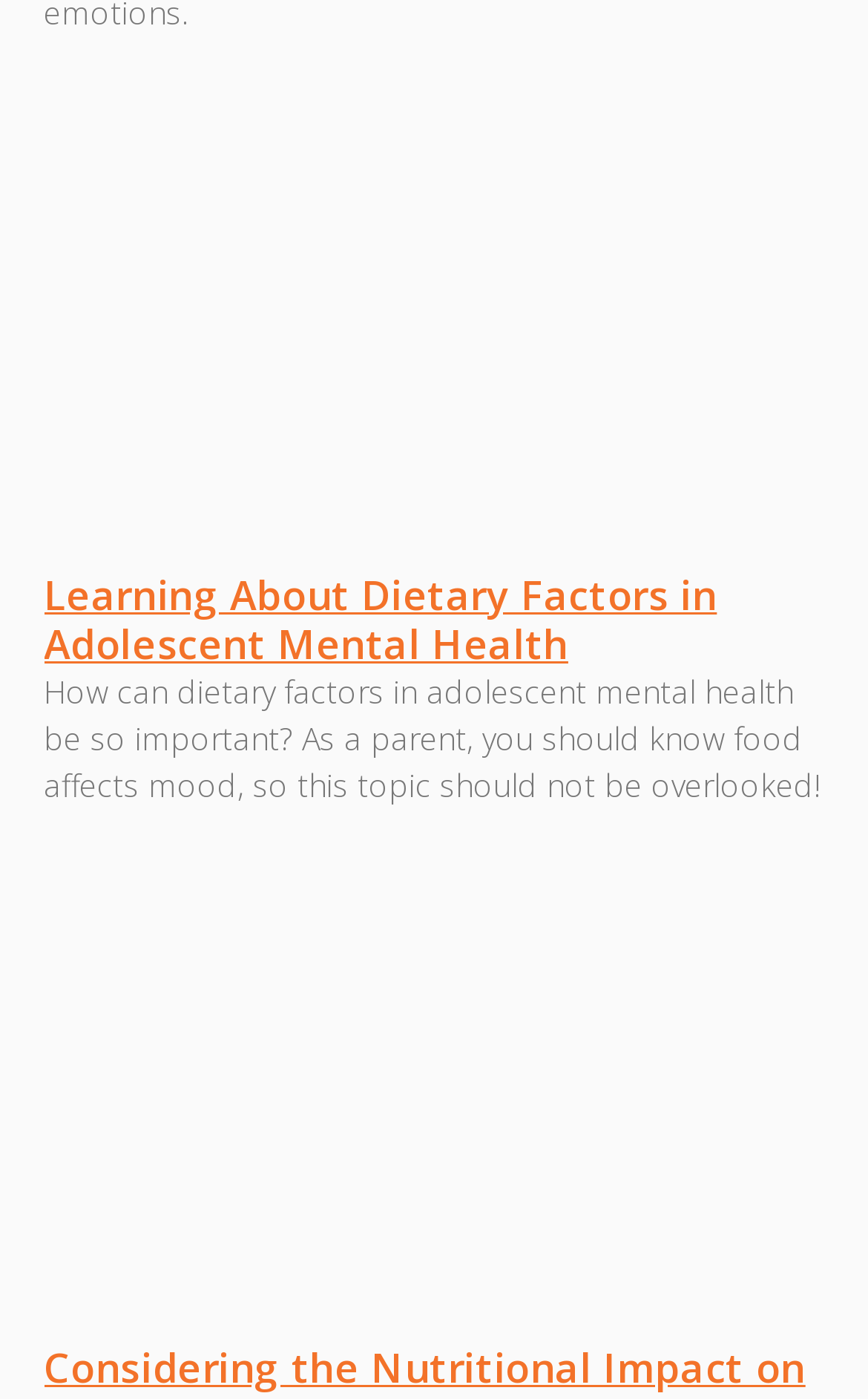How many links are present in the article?
Answer the question based on the image using a single word or a brief phrase.

Three